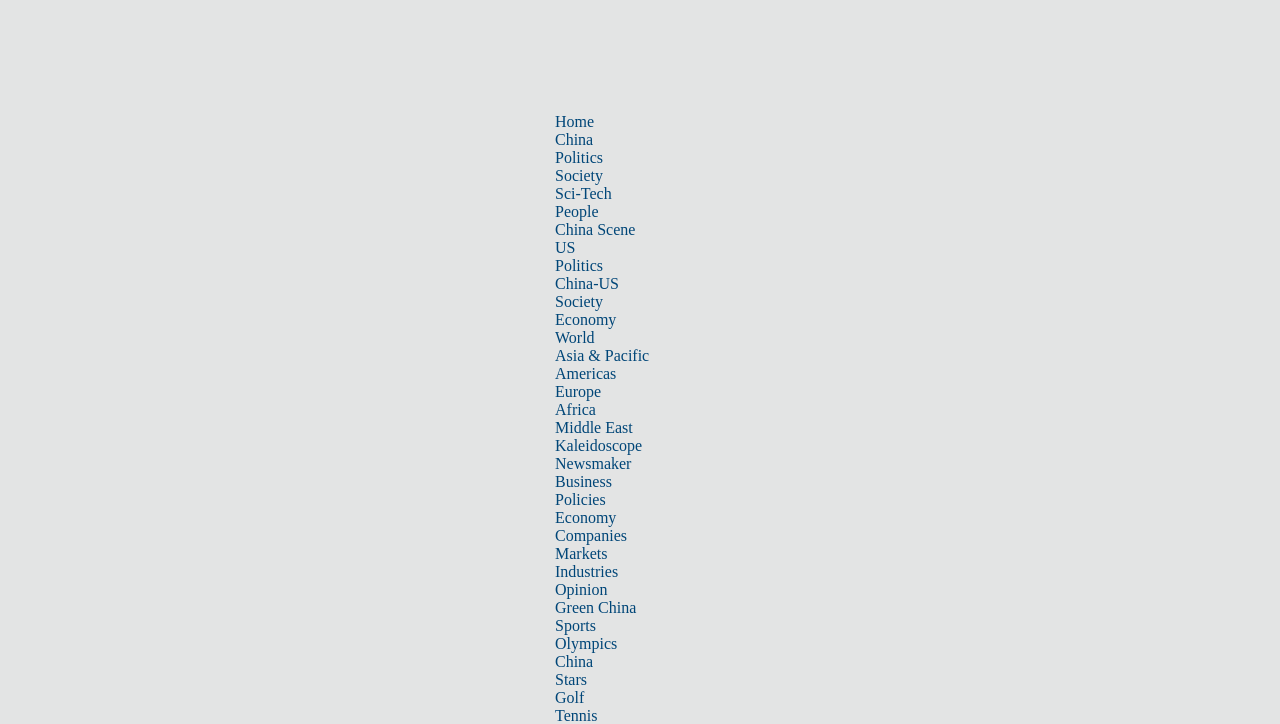Give a one-word or one-phrase response to the question:
What is the name of the website?

chinadaily.com.cn